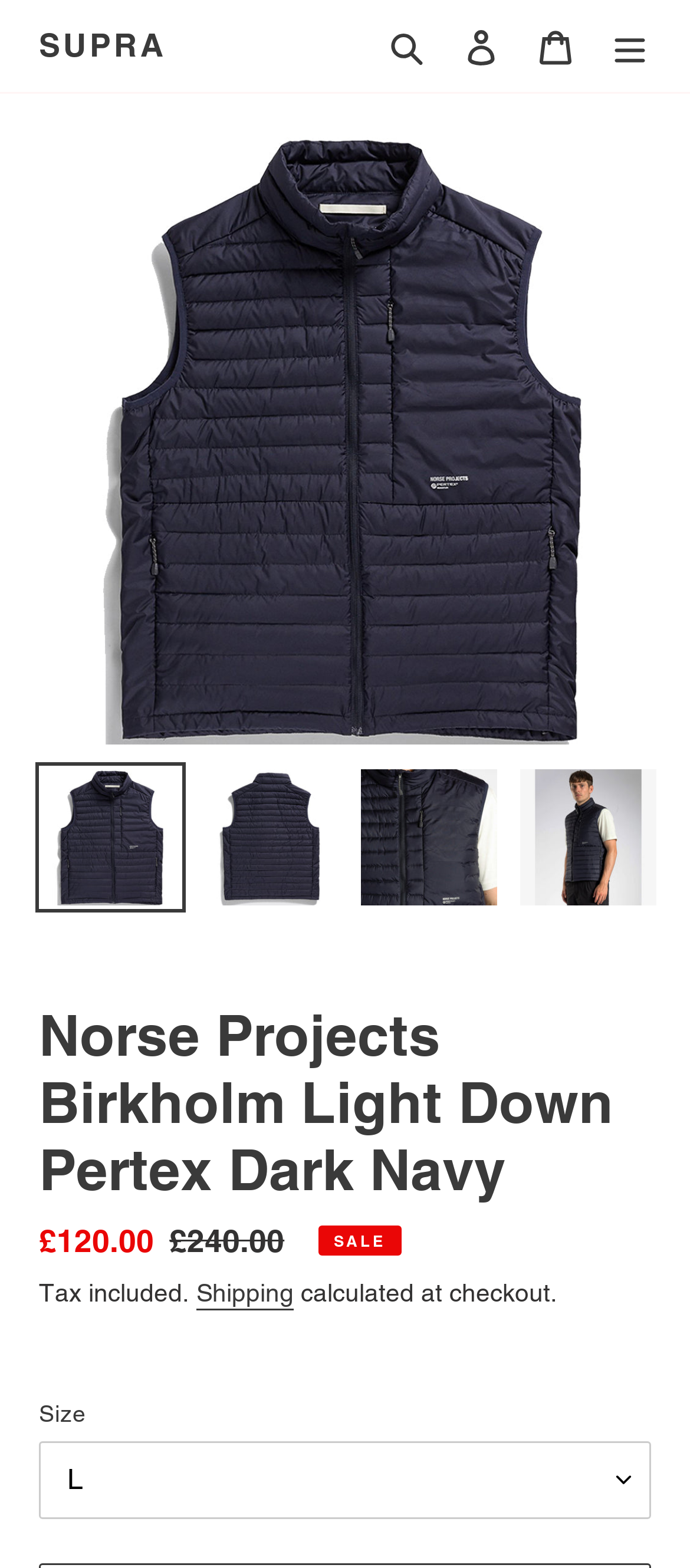Can you extract the headline from the webpage for me?

Norse Projects Birkholm Light Down Pertex Dark Navy